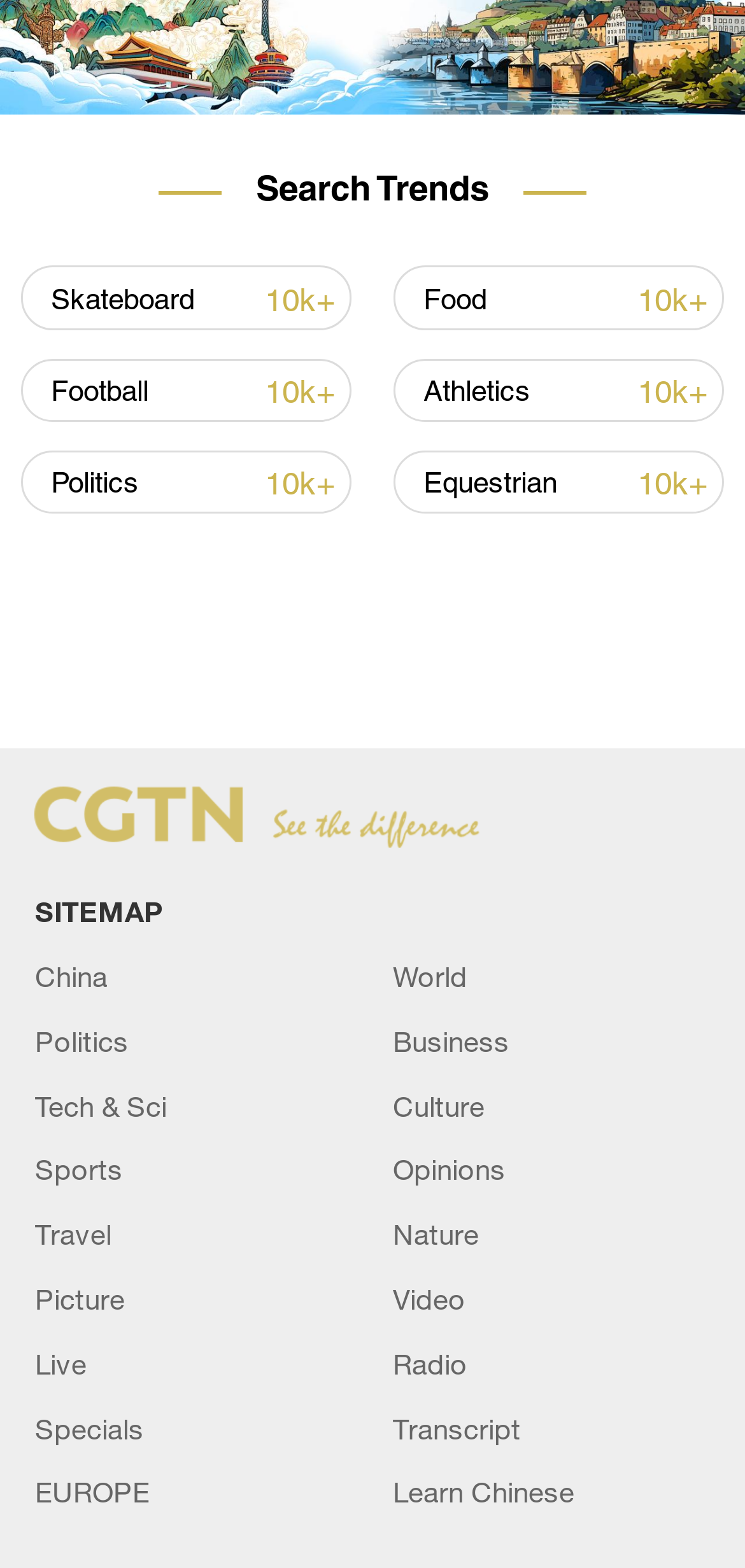What is the topic of the static text below 'READ MORE'?
Using the picture, provide a one-word or short phrase answer.

UBS and Credit Suisse merger